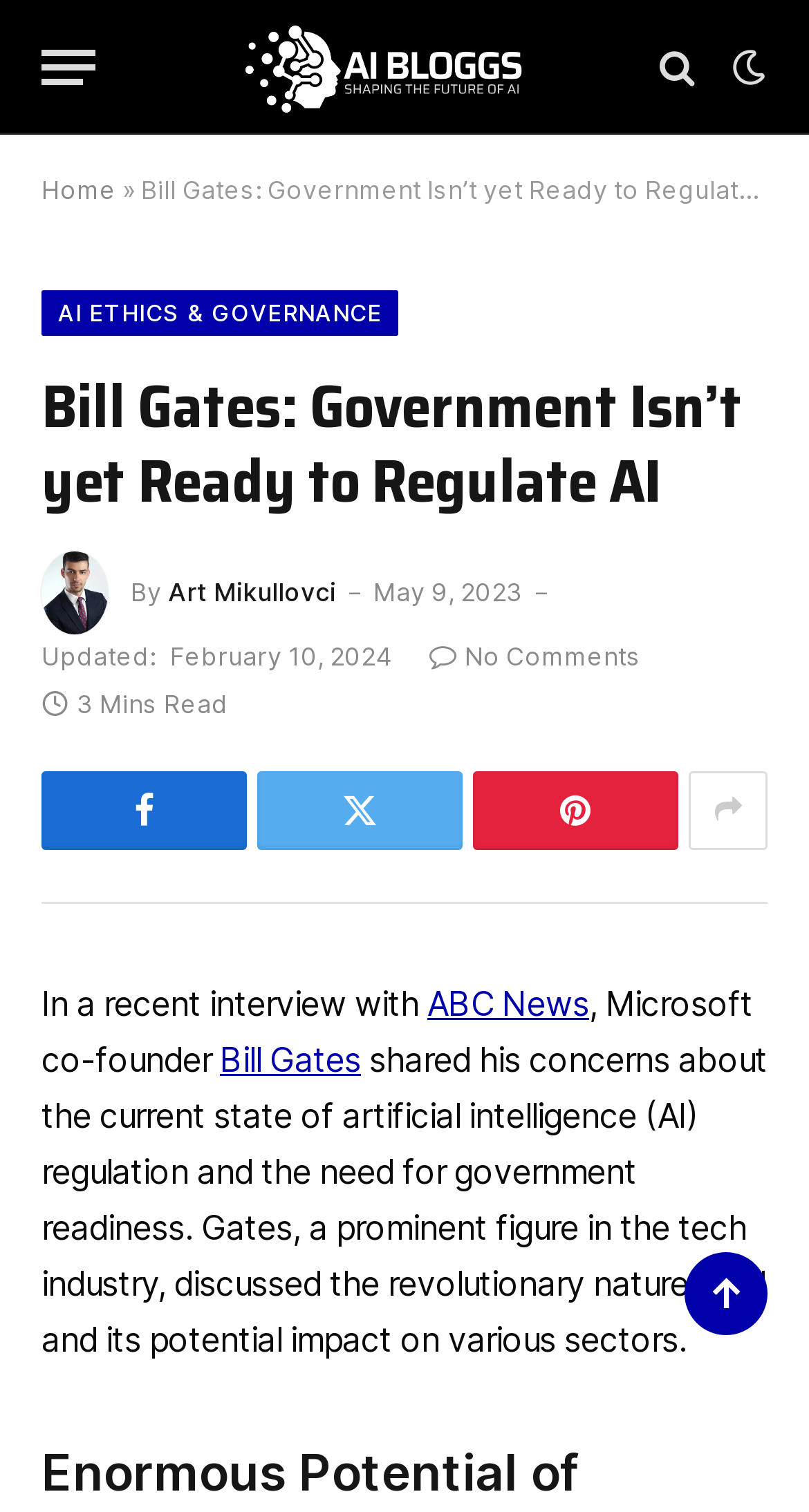Locate the headline of the webpage and generate its content.

Bill Gates: Government Isn’t yet Ready to Regulate AI